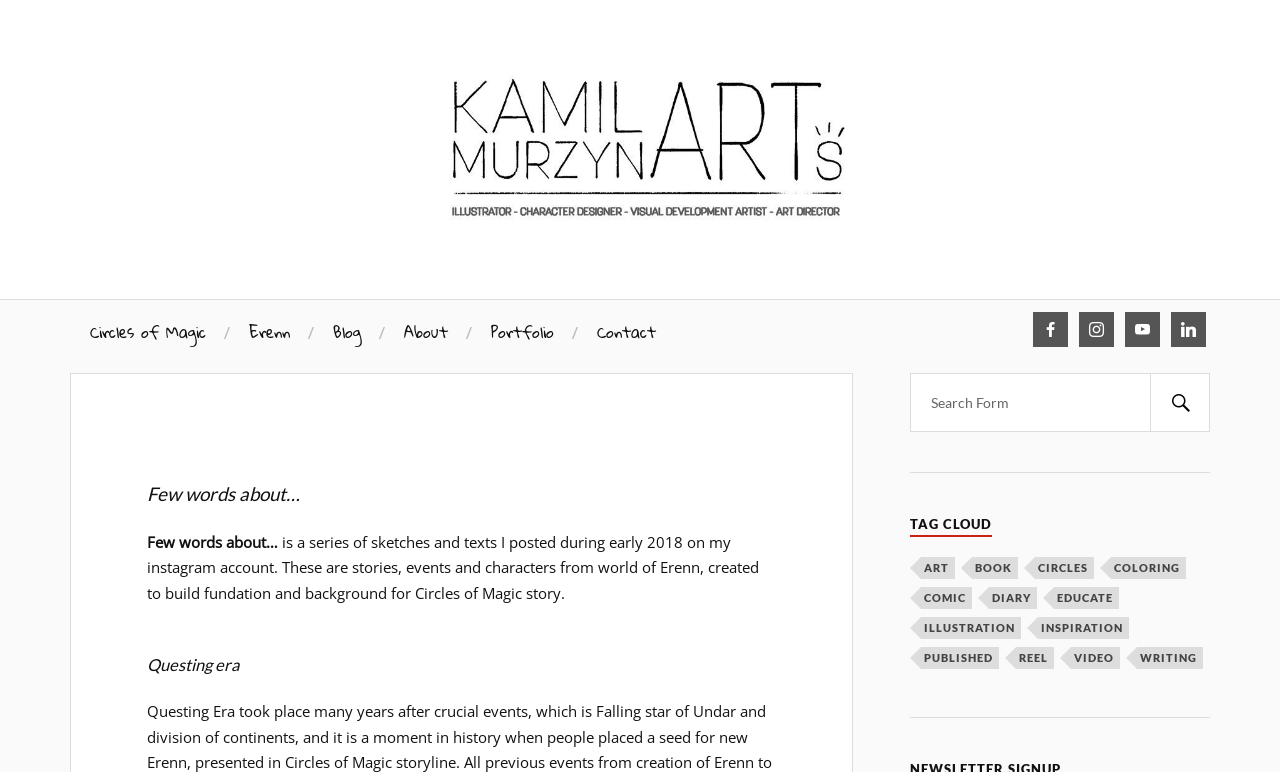Analyze the image and answer the question with as much detail as possible: 
What is the name of the story that the website is building a foundation for?

I found the answer by reading the StaticText element with the text 'These are stories, events and characters from world of Erenn, created to build fundation and background for Circles of Magic story.', which suggests that the website is building a foundation for the story of Circles of Magic.